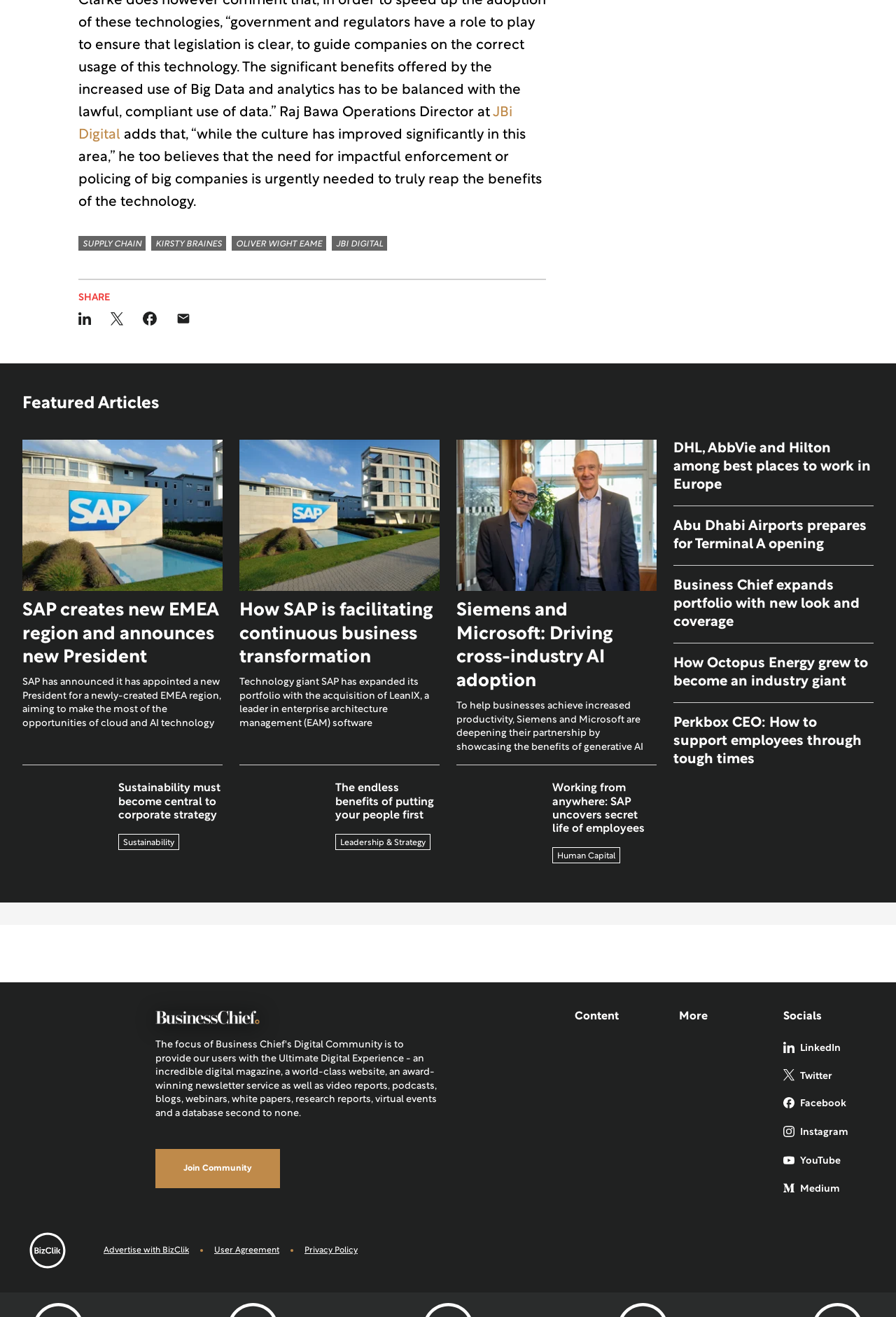Determine the bounding box coordinates of the clickable region to follow the instruction: "Click on the 'SUPPLY CHAIN' link".

[0.088, 0.179, 0.162, 0.19]